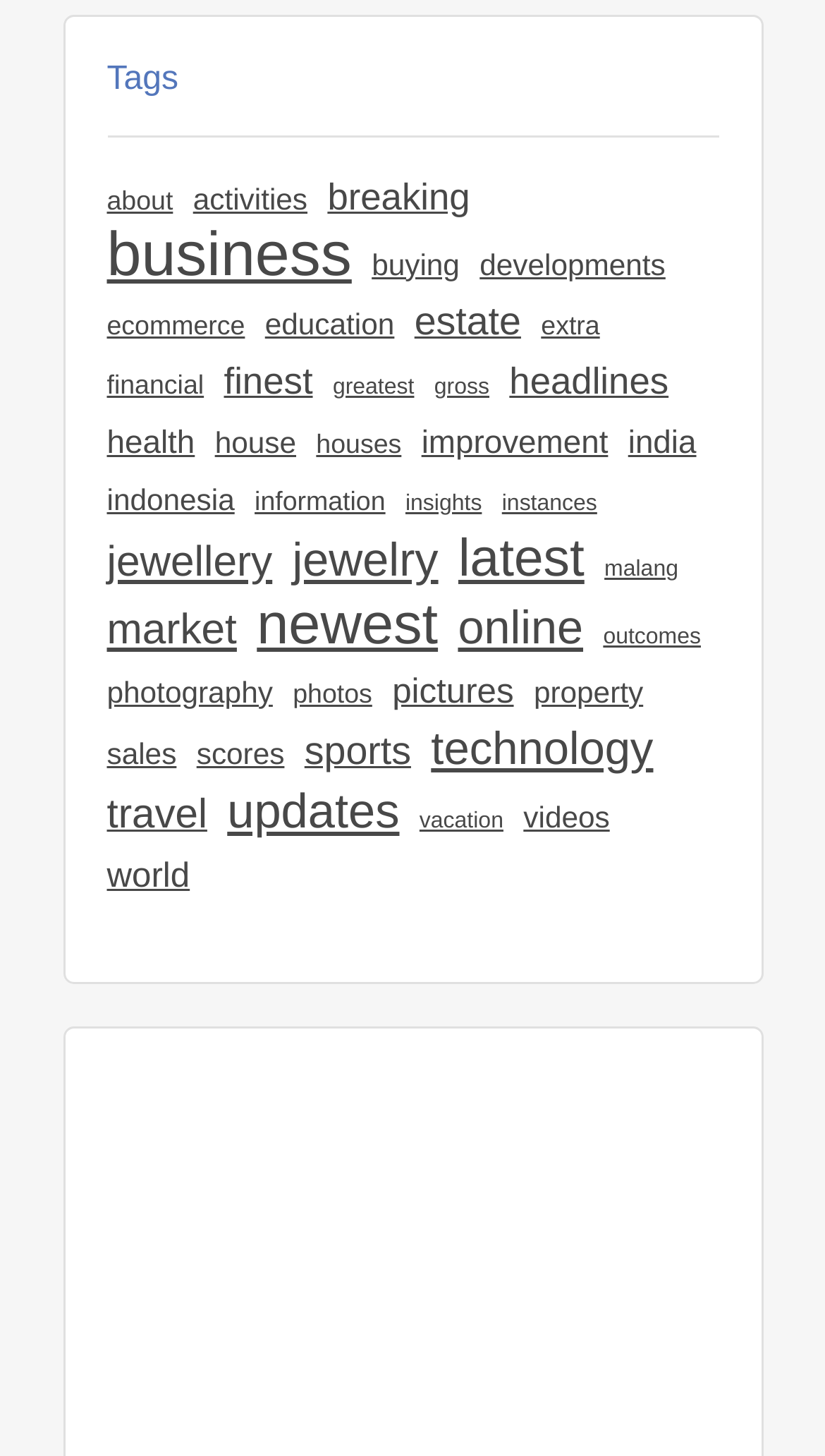Identify the bounding box coordinates for the UI element mentioned here: "alt="Seedbacklink" title="Seedbacklink"". Provide the coordinates as four float values between 0 and 1, i.e., [left, top, right, bottom].

[0.129, 0.932, 0.871, 0.957]